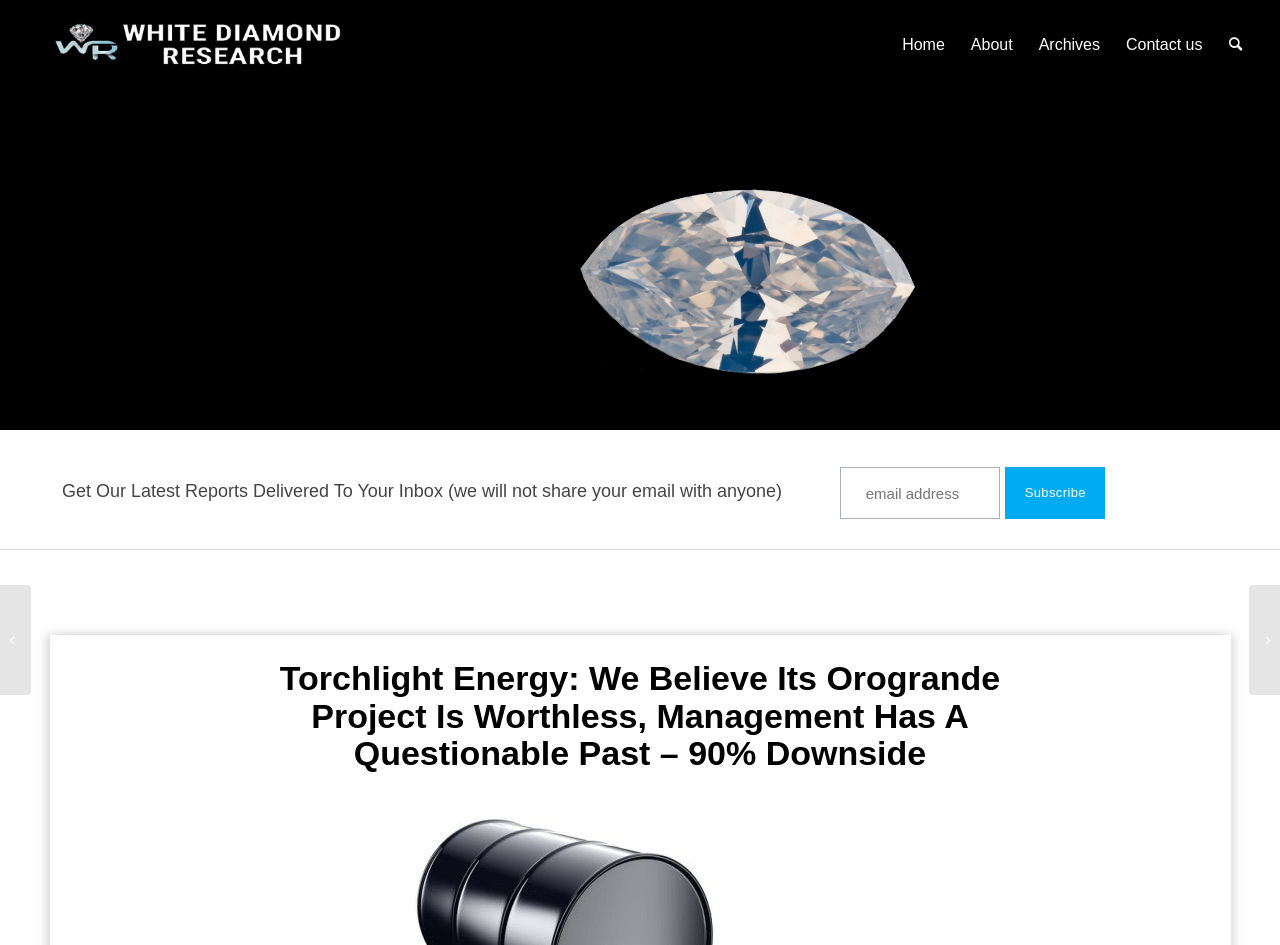Identify the bounding box coordinates of the region that should be clicked to execute the following instruction: "Click the White Diamond Research logo".

[0.039, 0.014, 0.271, 0.109]